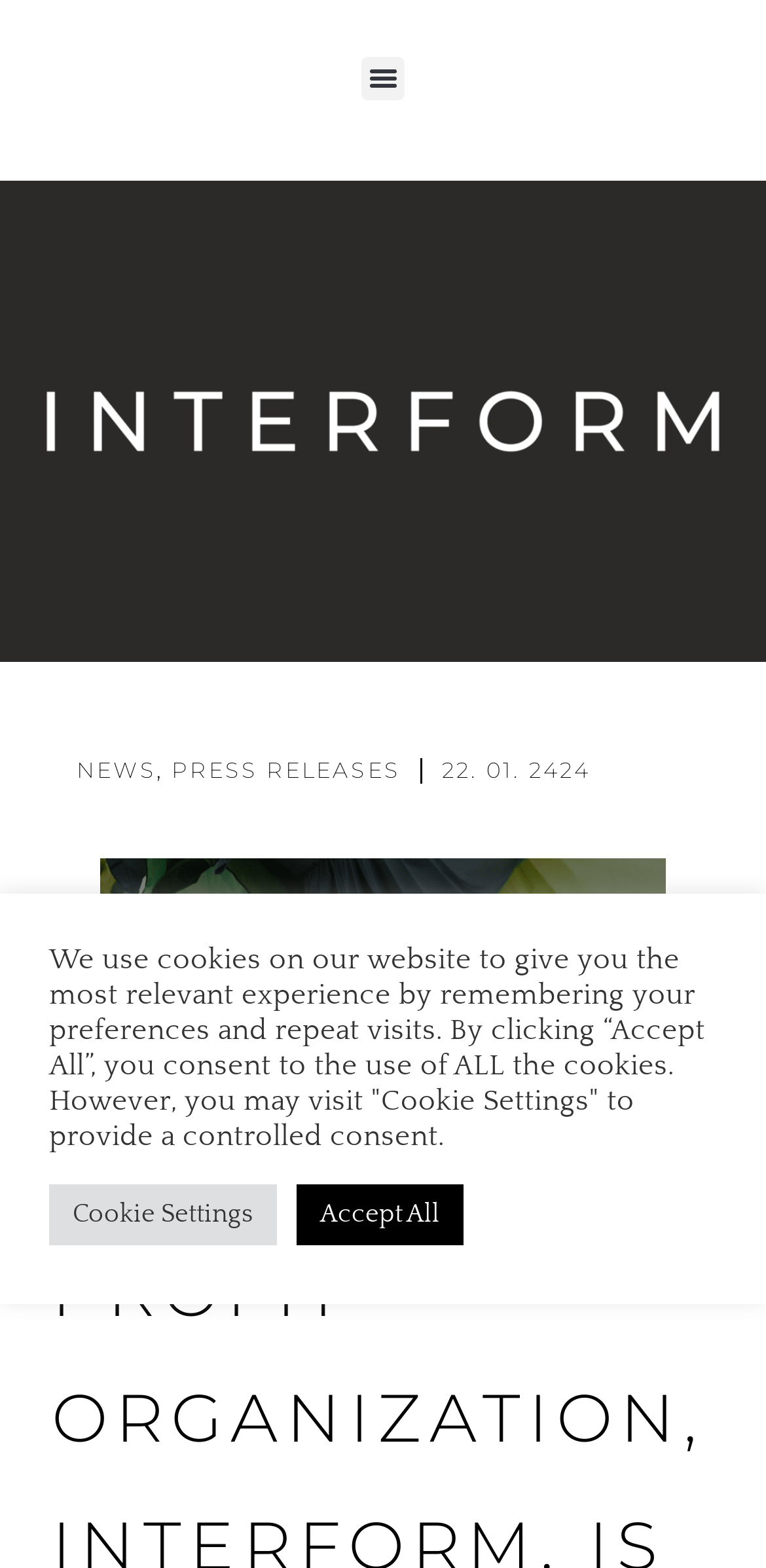From the image, can you give a detailed response to the question below:
What type of organization is INTERFORM?

Based on the webpage content, it is mentioned that 'Local non-profit organization, INTERFORM, is selected to receive a grant award of $25,000 from the National Endowment for the Arts (NEA)' which indicates that INTERFORM is a non-profit organization.